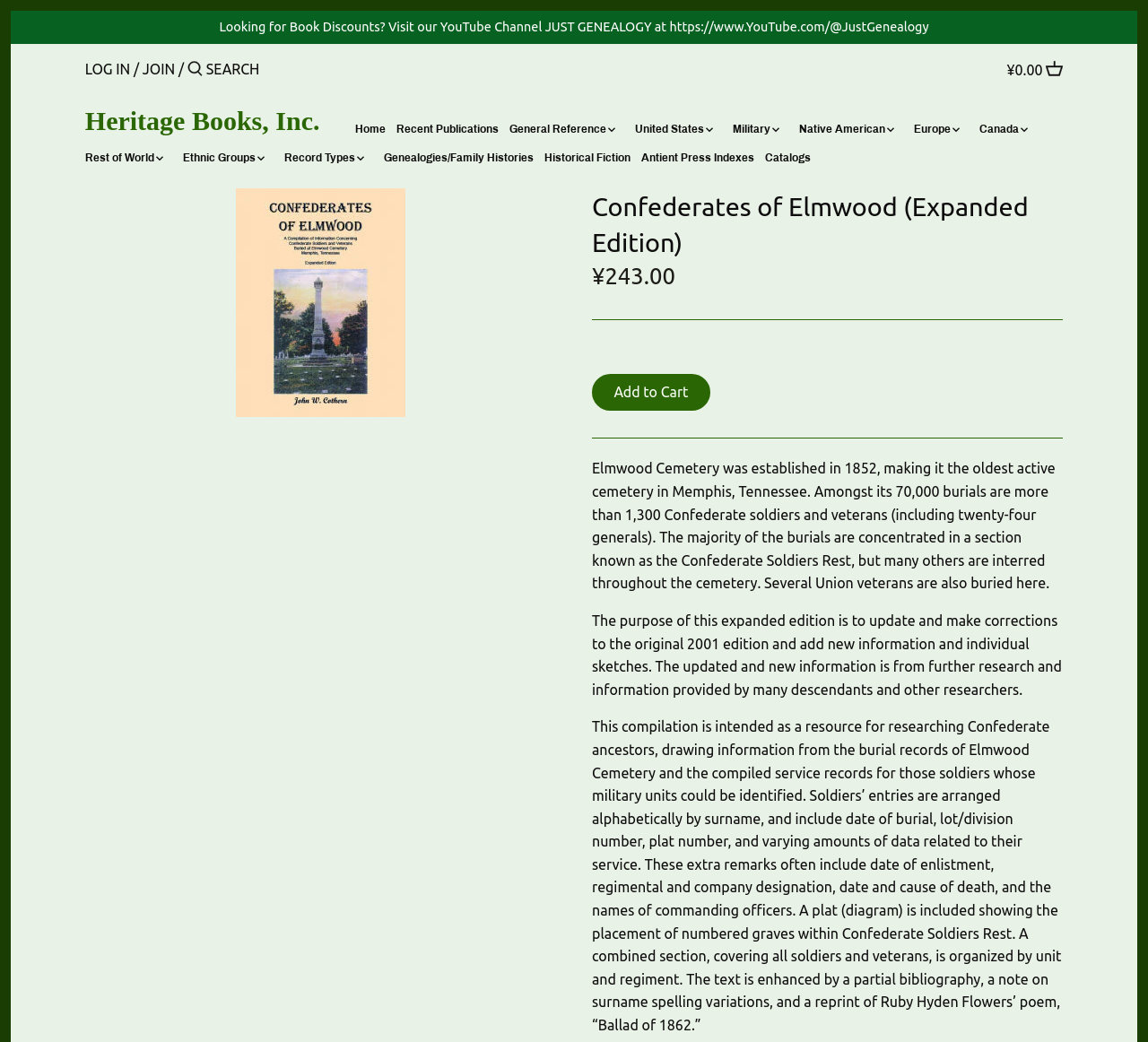Write a detailed summary of the webpage.

This webpage is about a book titled "Confederates of Elmwood (Expanded Edition)" published by Heritage Books, Inc. The page has a navigation menu at the top with links to "LOG IN", "JOIN", and a search bar. Below the navigation menu, there is a primary navigation section with links to "Home", "Recent Publications", "General Reference", and other categories.

On the left side of the page, there is a list of links to various topics, including "Baseball", "Biography", "Children", and others. Below this list, there is another list of links to states, including "Alabama", "Arkansas", "Arizona", and others.

The main content of the page is about the book "Confederates of Elmwood (Expanded Edition)". There is an image of the book cover, and a heading with the book title. Below the heading, there is a description of the book, which explains that it is about Elmwood Cemetery in Memphis, Tennessee, and its history. The description also mentions that the book is an updated and expanded edition of a previous publication.

Below the description, there are several paragraphs of text that provide more information about the book's content, including the types of records and information that can be found in the book. There is also a price listed for the book, ¥243.00, and an "Add to Cart" button.

Overall, the webpage is well-organized and easy to navigate, with clear headings and concise descriptions of the book's content.